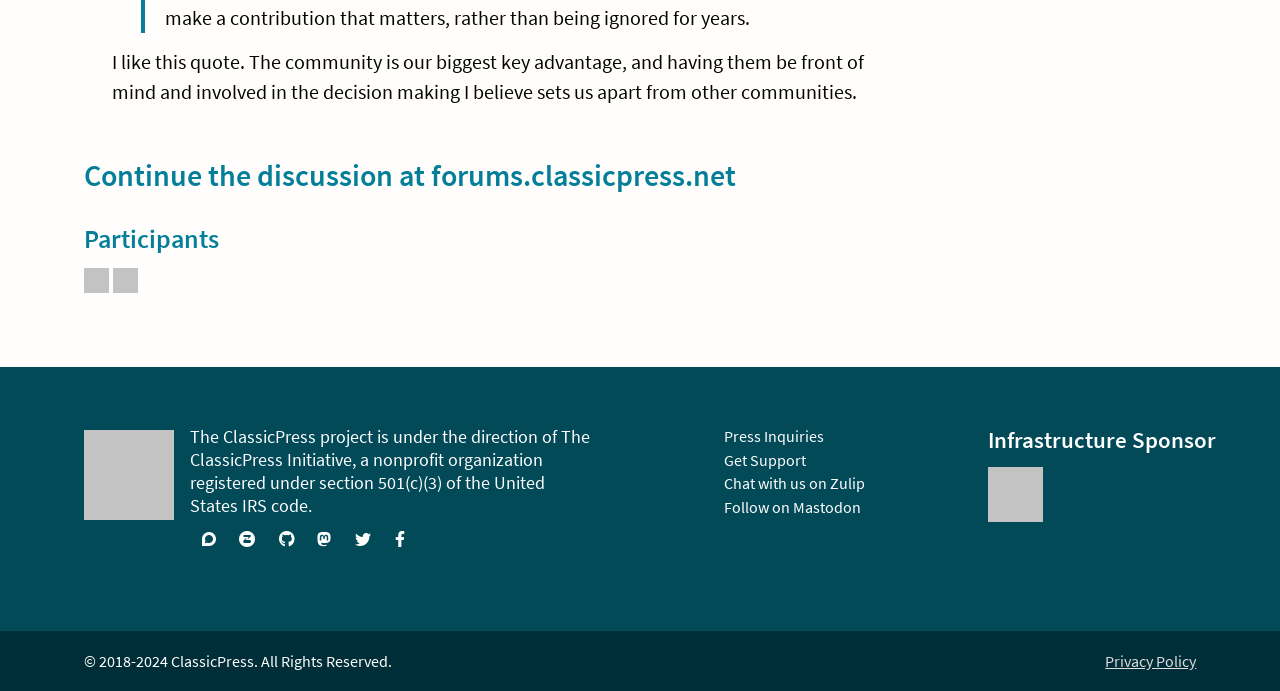Where can I discuss ClassicPress? Based on the image, give a response in one word or a short phrase.

Forums